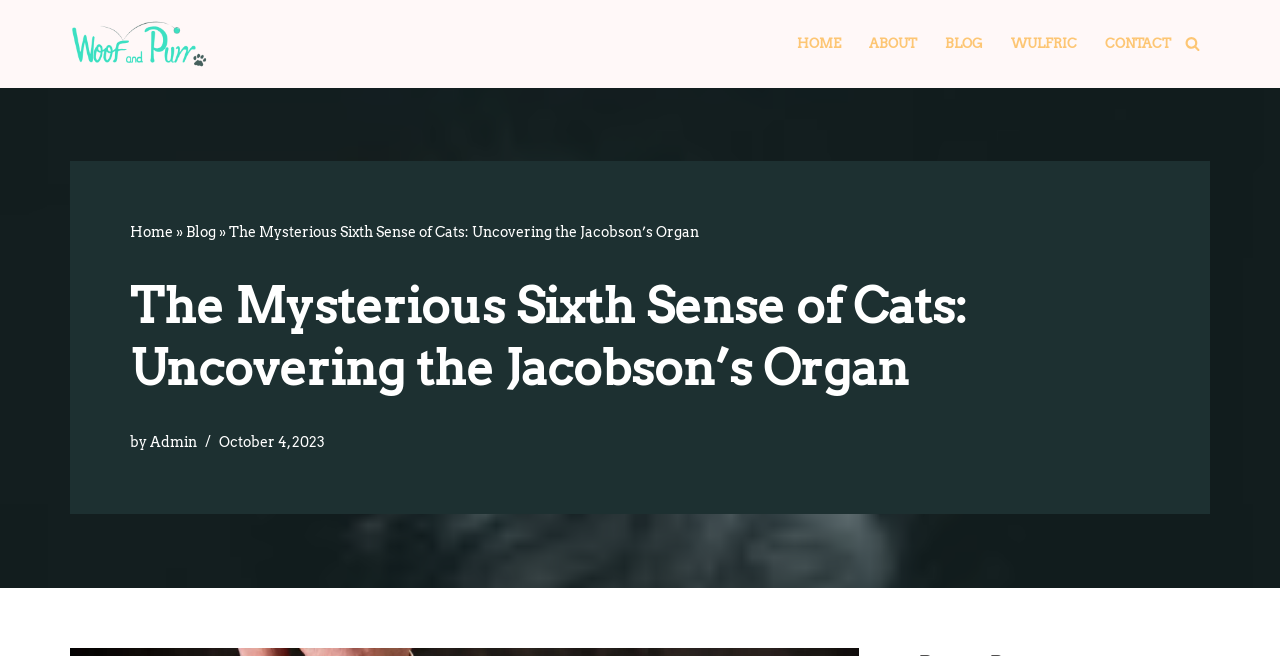Create a detailed narrative describing the layout and content of the webpage.

The webpage is about the Jacobson's Organ in cats, a mysterious sixth sense. At the top left, there is a link to skip to the content. Next to it, on the top left, is the logo of "Woof and Purr" with a white background. 

On the top right, there is a primary navigation menu with five links: "HOME", "ABOUT", "BLOG", "WULFRIC", and "CONTACT". To the right of the navigation menu, there is a search link with a small icon. 

Below the navigation menu, there are two links, "Home" and "Blog", with a right arrow symbol in between. The main title of the webpage, "The Mysterious Sixth Sense of Cats: Uncovering the Jacobson’s Organ", is displayed prominently in the middle of the page. 

Below the title, there is a byline with the author's name, "Admin", and the date "October 4, 2023". The rest of the webpage likely contains the article's content, but the details are not provided in the accessibility tree.